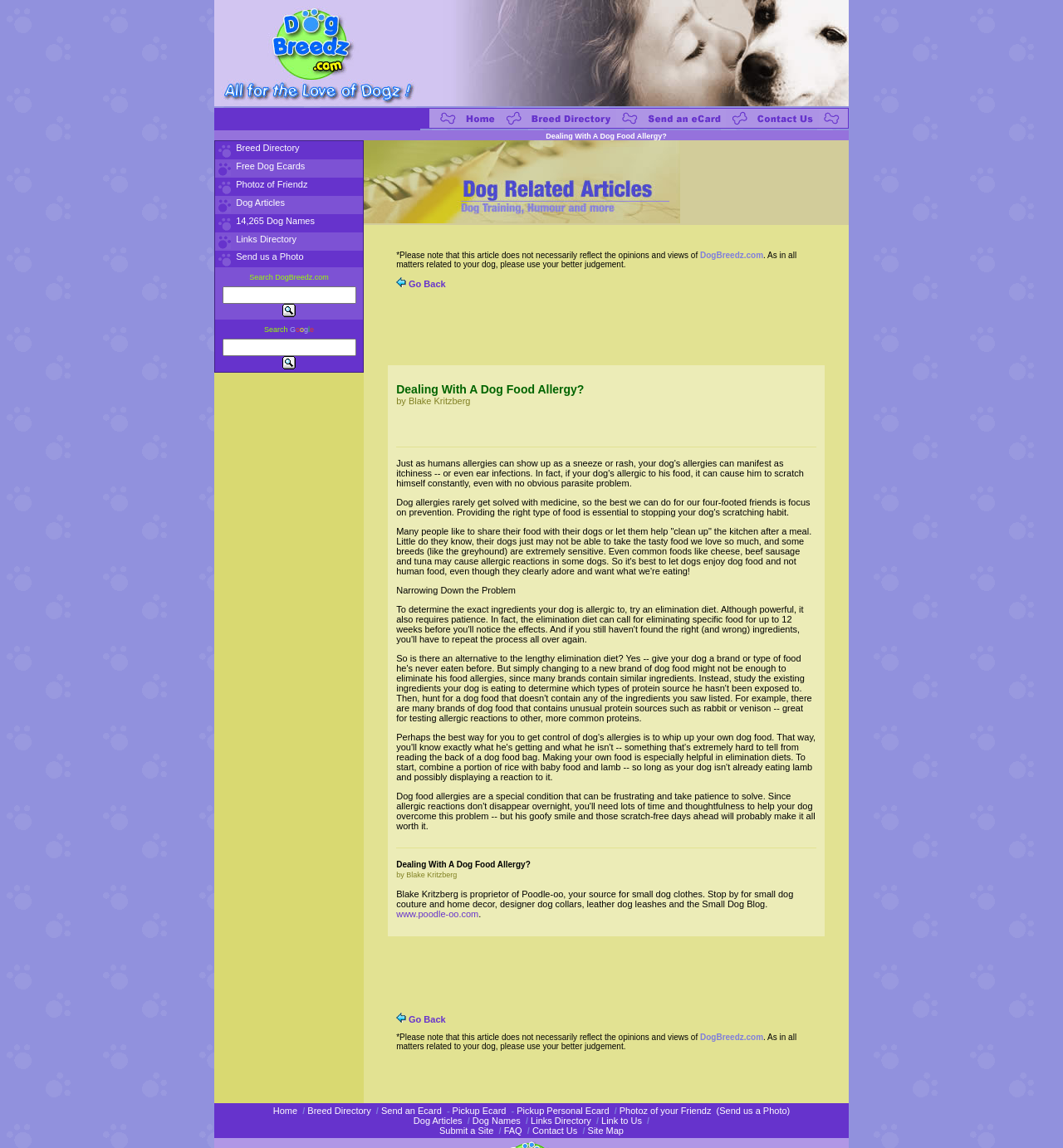Can you specify the bounding box coordinates for the region that should be clicked to fulfill this instruction: "view Dog Breed Directory".

[0.47, 0.094, 0.58, 0.114]